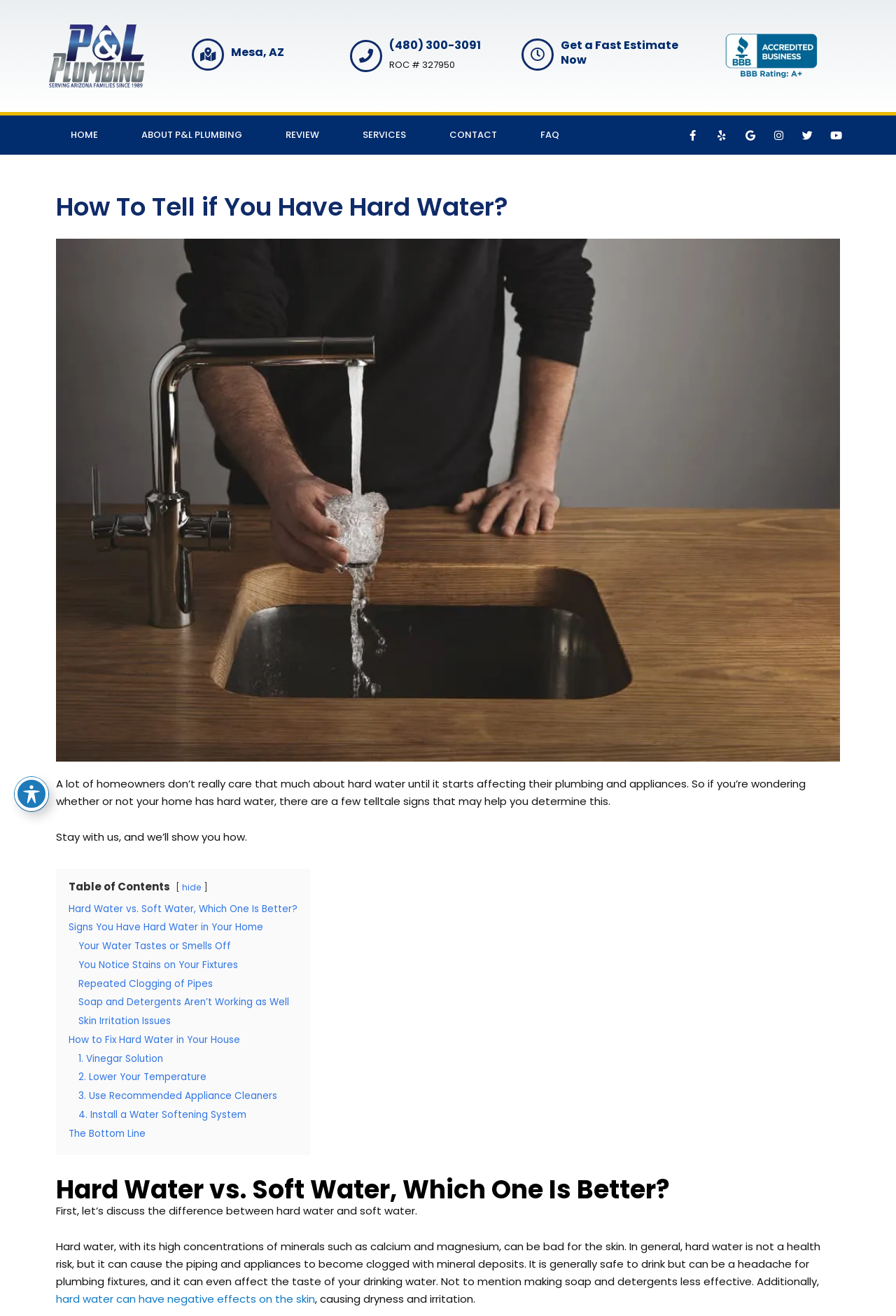Find the bounding box coordinates of the area to click in order to follow the instruction: "Learn more about FAPESP".

None